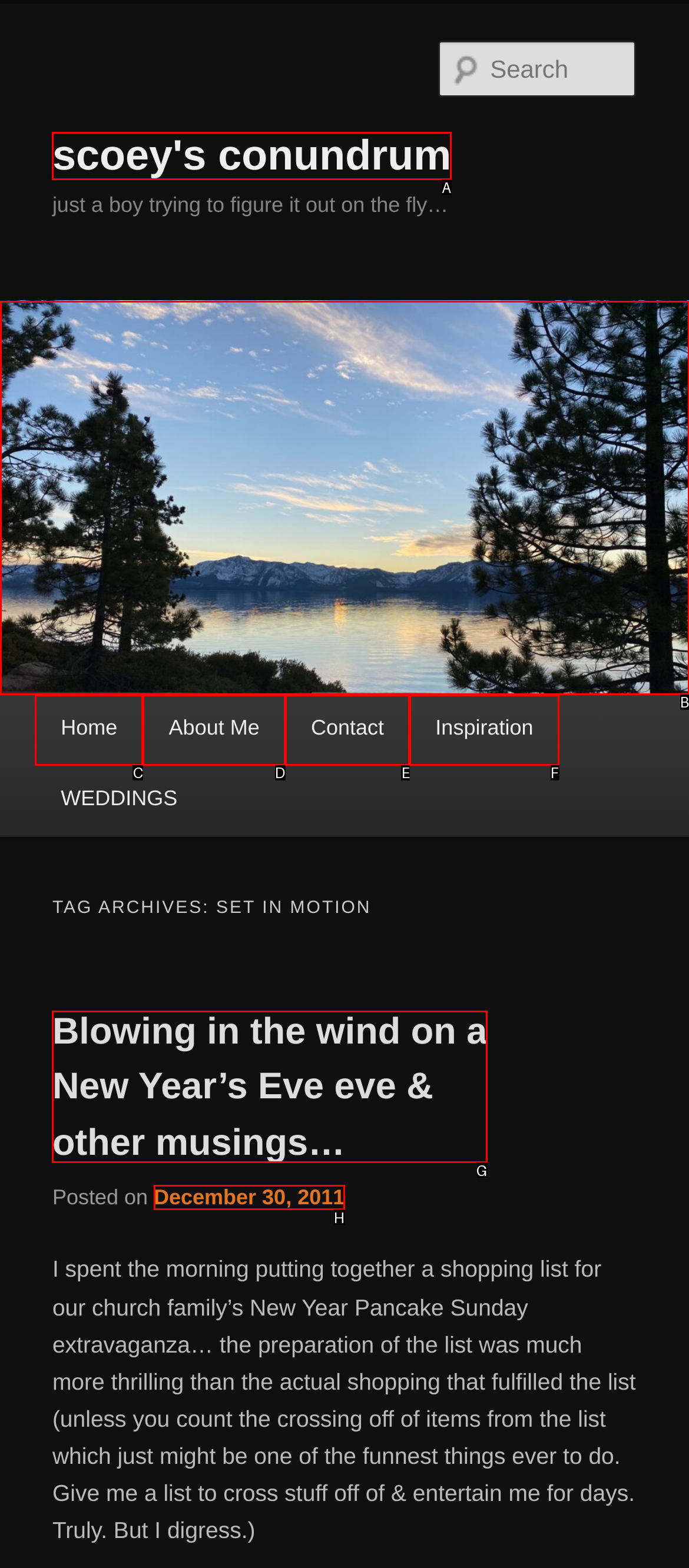Select the letter of the HTML element that best fits the description: title="Green Nettle Textiles"
Answer with the corresponding letter from the provided choices.

None